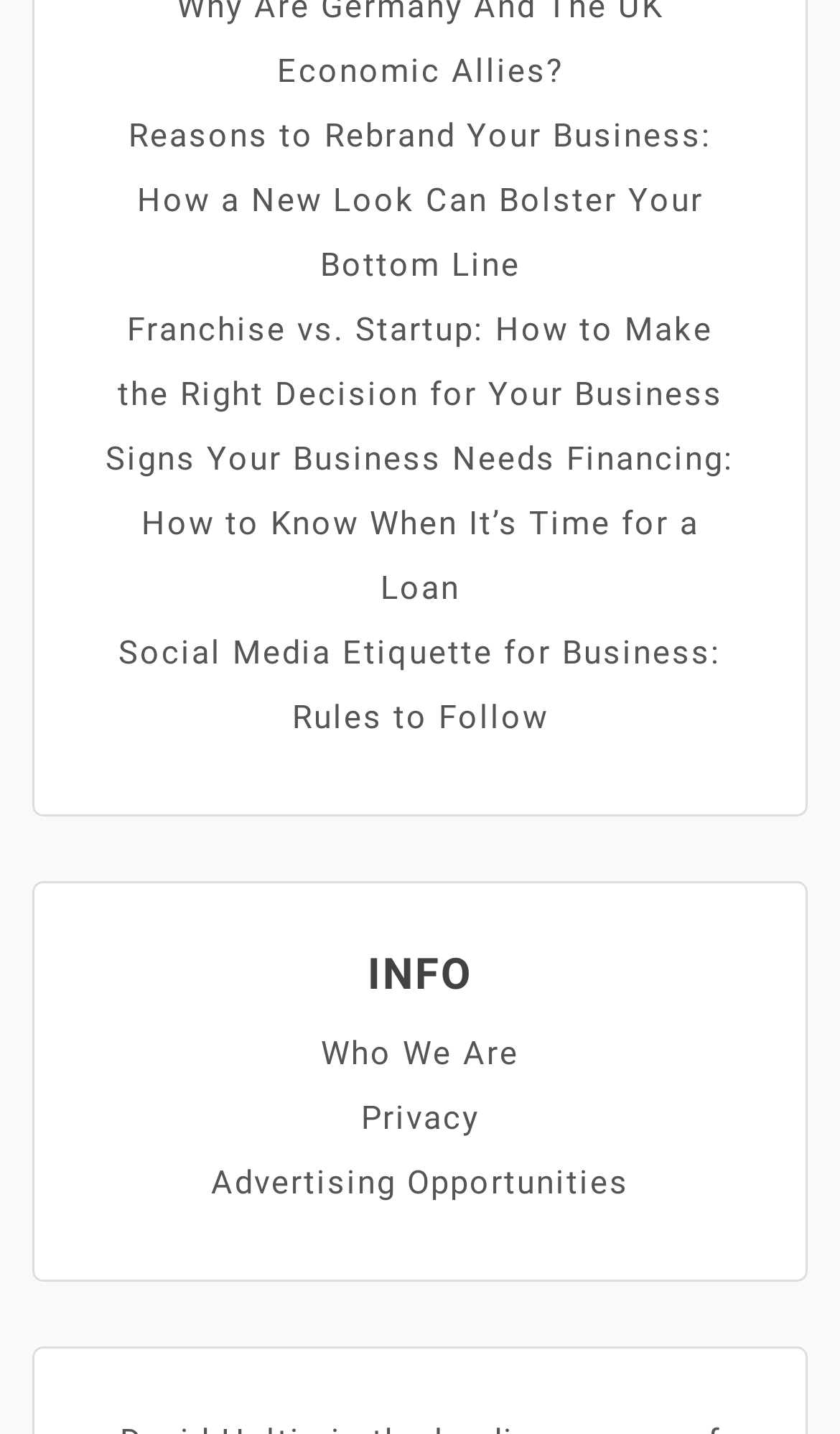Carefully observe the image and respond to the question with a detailed answer:
What is the topic of the first link?

The first link on the webpage has the text 'Reasons to Rebrand Your Business: How a New Look Can Bolster Your Bottom Line', which suggests that the topic of the link is rebranding a business and its potential benefits.